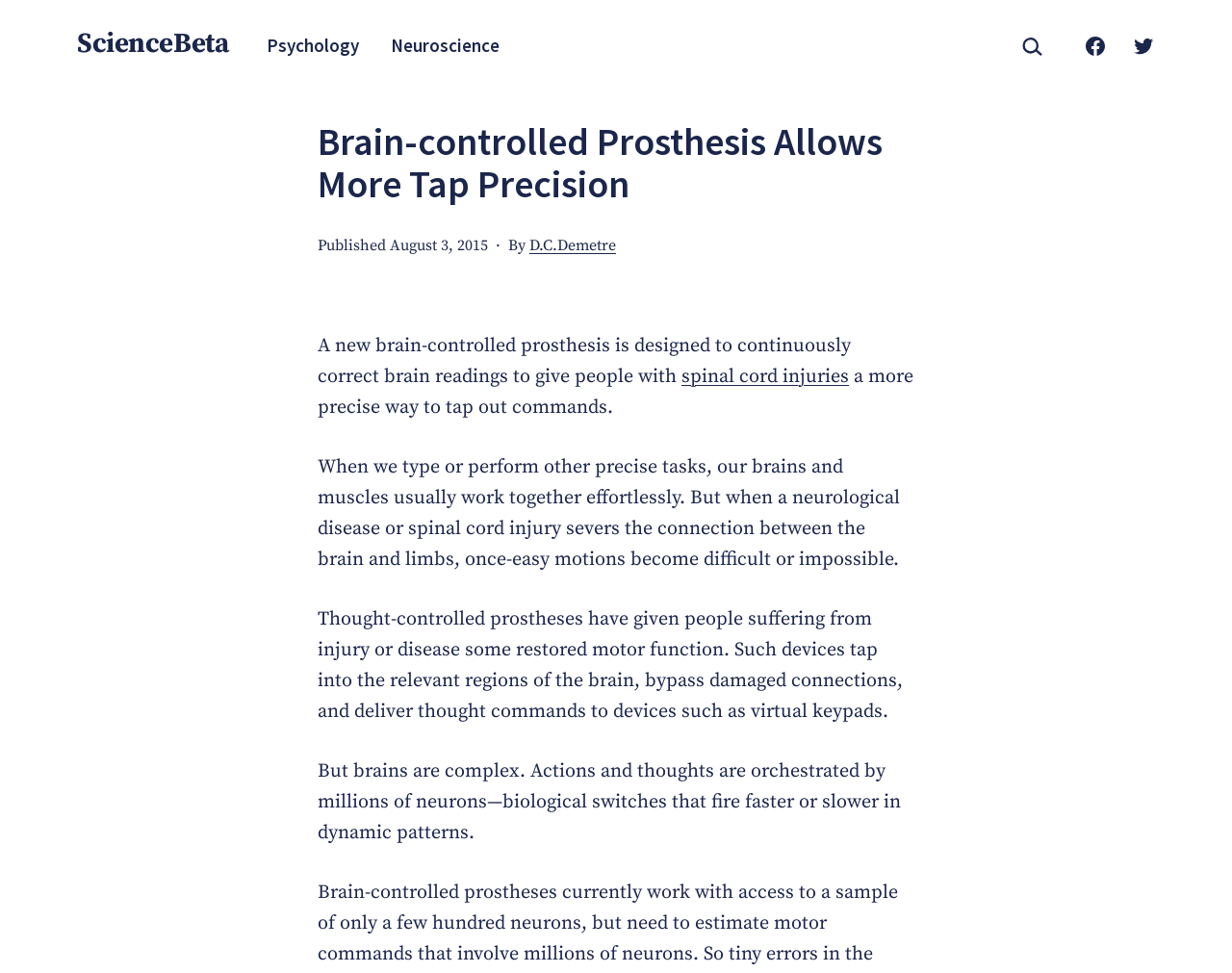Locate the UI element that matches the description Twitter in the webpage screenshot. Return the bounding box coordinates in the format (top-left x, top-left y, bottom-right x, bottom-right y), with values ranging from 0 to 1.

[0.908, 0.022, 0.948, 0.072]